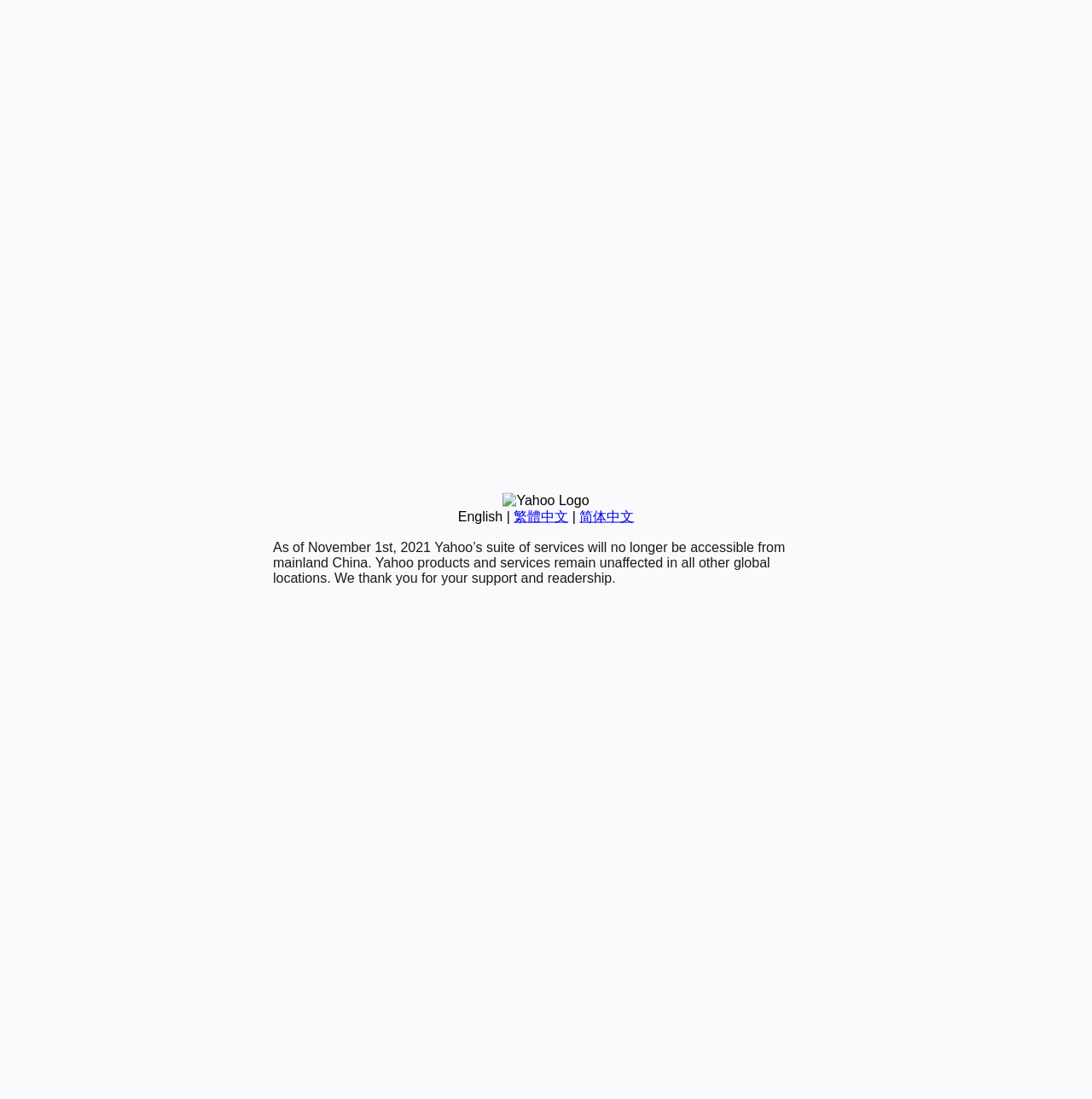Provide the bounding box coordinates of the HTML element this sentence describes: "parent_node: Search for: value="Search"". The bounding box coordinates consist of four float numbers between 0 and 1, i.e., [left, top, right, bottom].

None